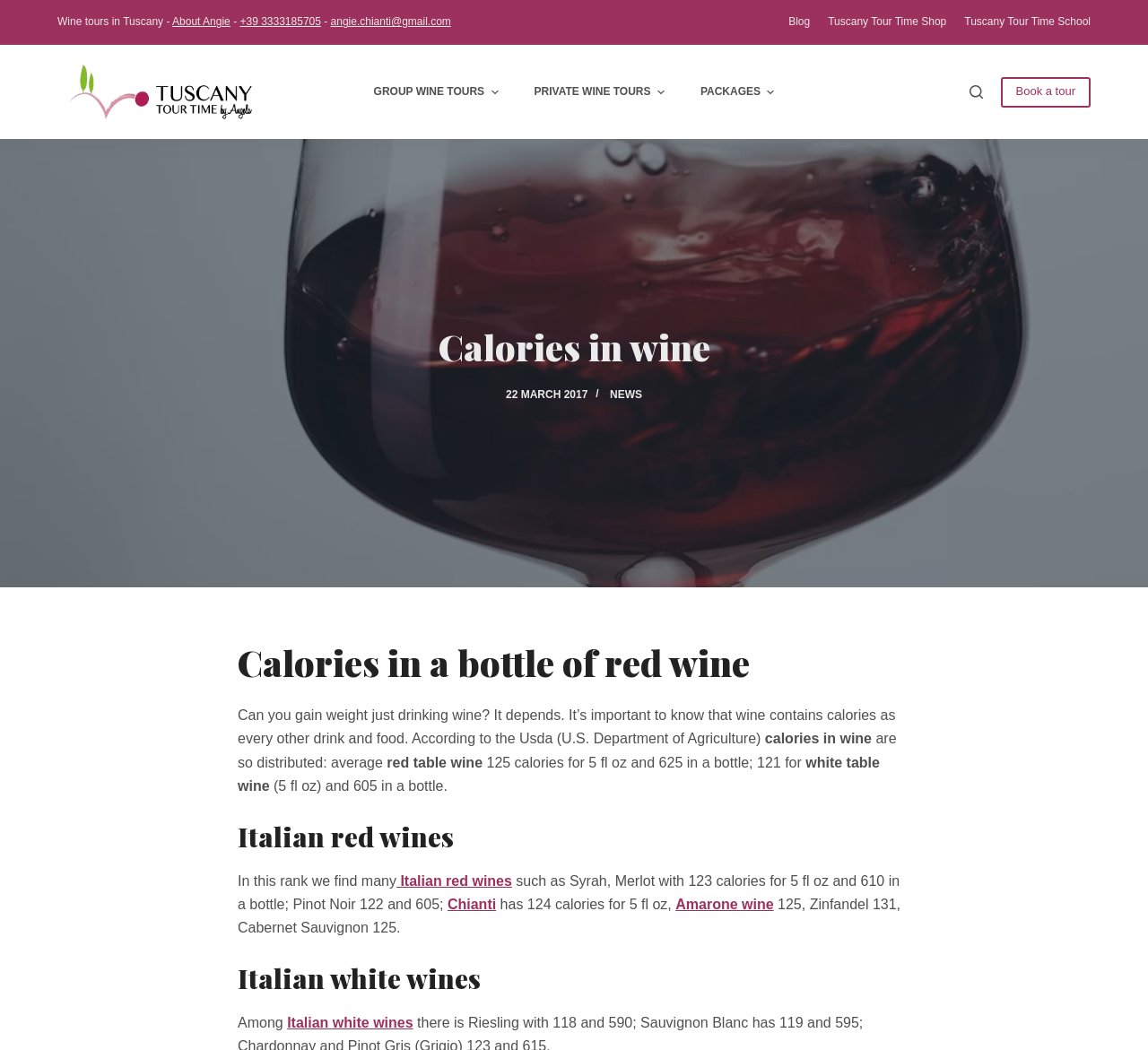What is the date of the latest article?
Please respond to the question with a detailed and thorough explanation.

The date of the latest article can be found in the time element, which is located below the heading 'Calories in wine'. The time element contains the text '22 MARCH 2017'.